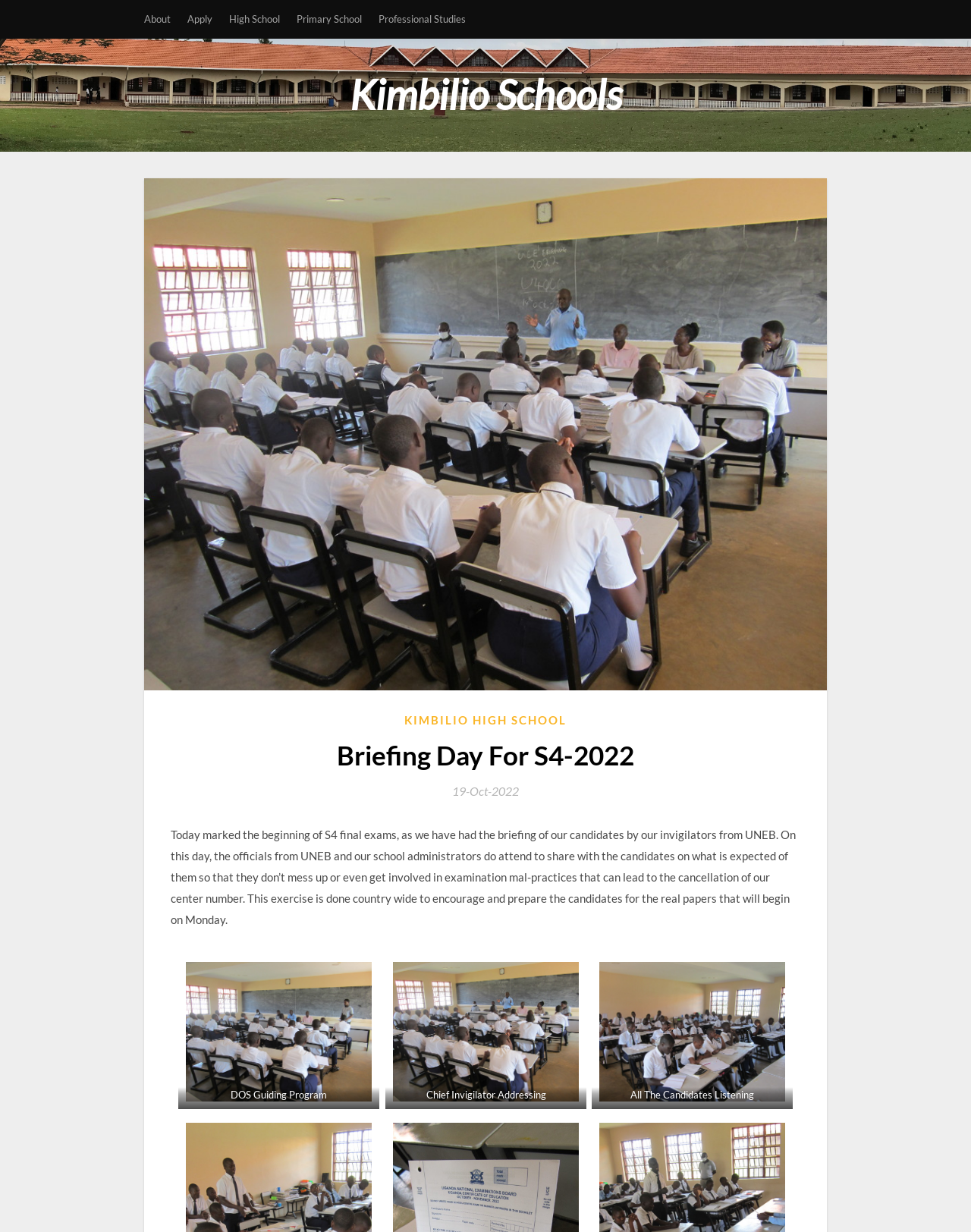Using the provided element description, identify the bounding box coordinates as (top-left x, top-left y, bottom-right x, bottom-right y). Ensure all values are between 0 and 1. Description: Kimbilio High School

[0.416, 0.577, 0.584, 0.592]